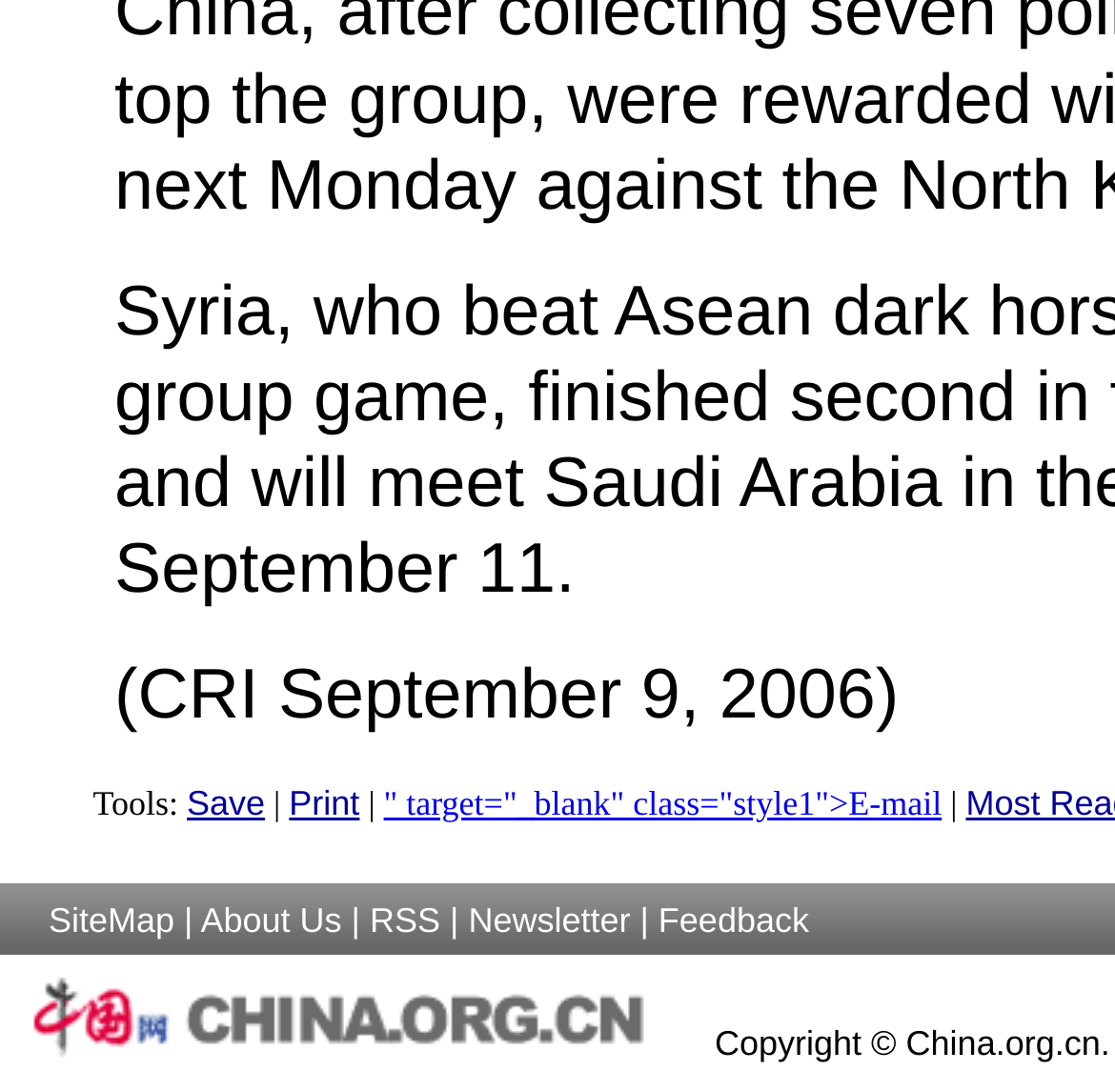Can you identify the bounding box coordinates of the clickable region needed to carry out this instruction: 'View the site map'? The coordinates should be four float numbers within the range of 0 to 1, stated as [left, top, right, bottom].

[0.044, 0.823, 0.156, 0.86]